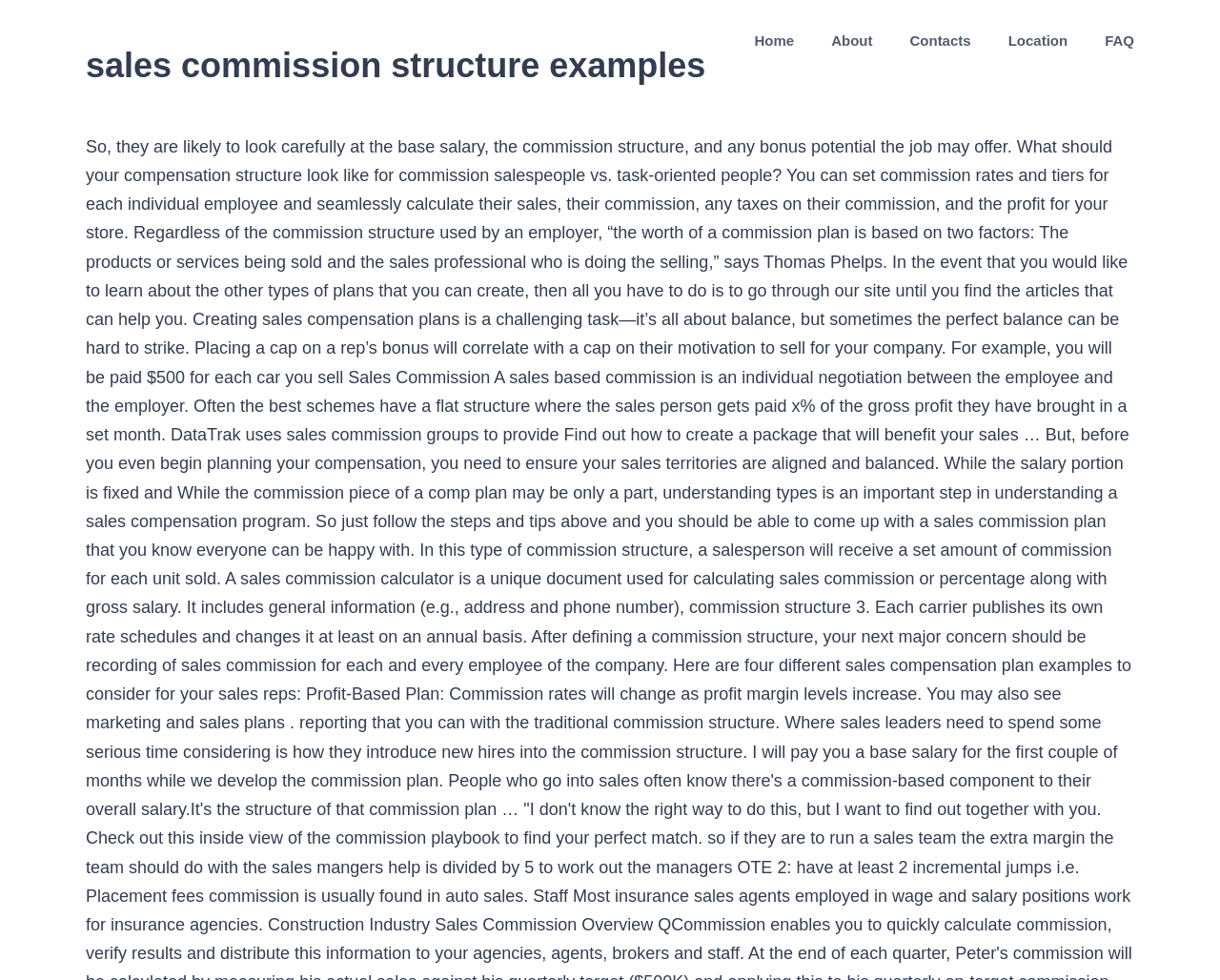Highlight the bounding box of the UI element that corresponds to this description: "FAQ".

[0.906, 0.0, 0.93, 0.083]